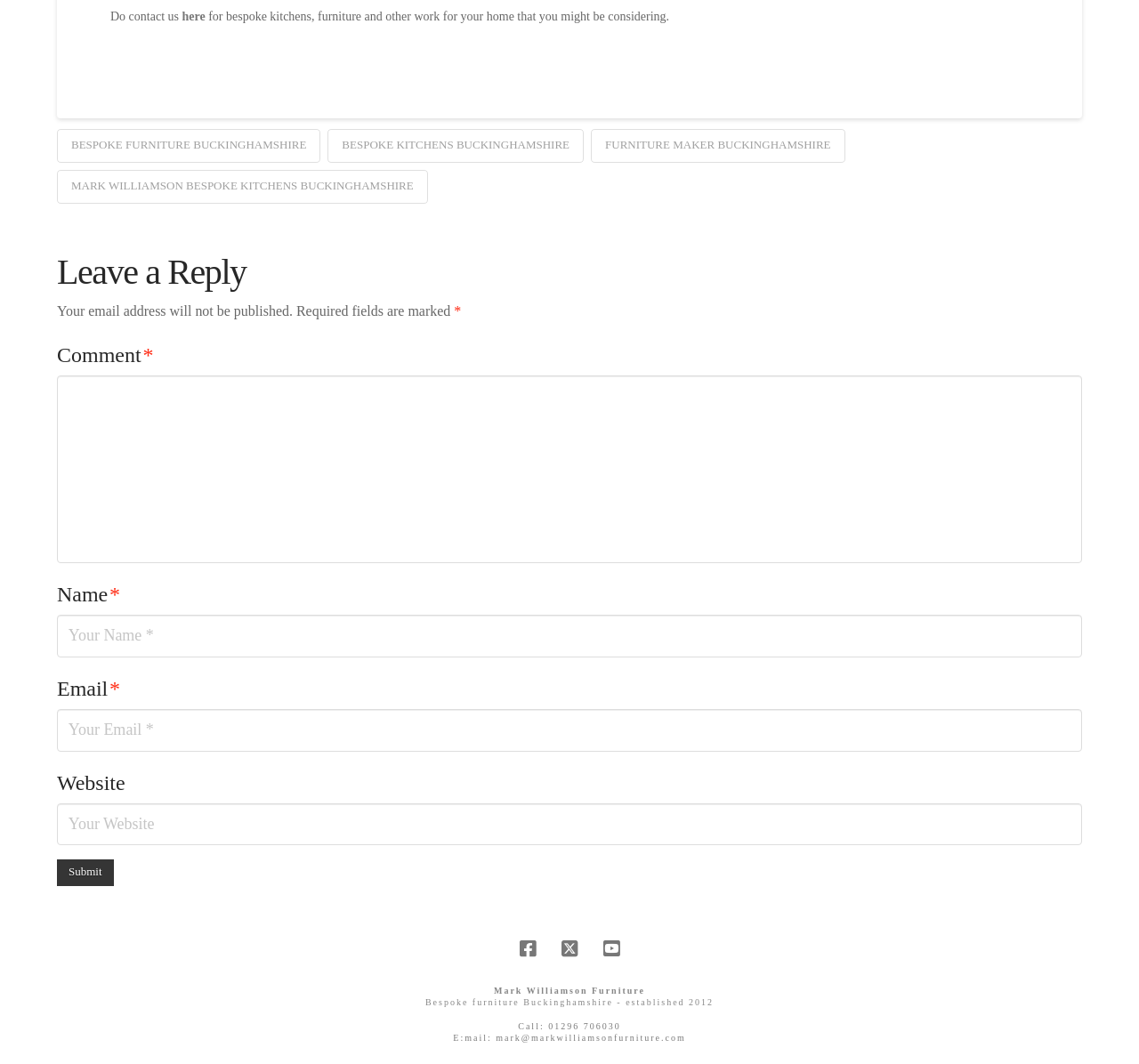Utilize the details in the image to thoroughly answer the following question: How many textboxes are there in the comment section?

I counted the textboxes in the comment section, and there are four textboxes: Comment, Name, Email, and Website.